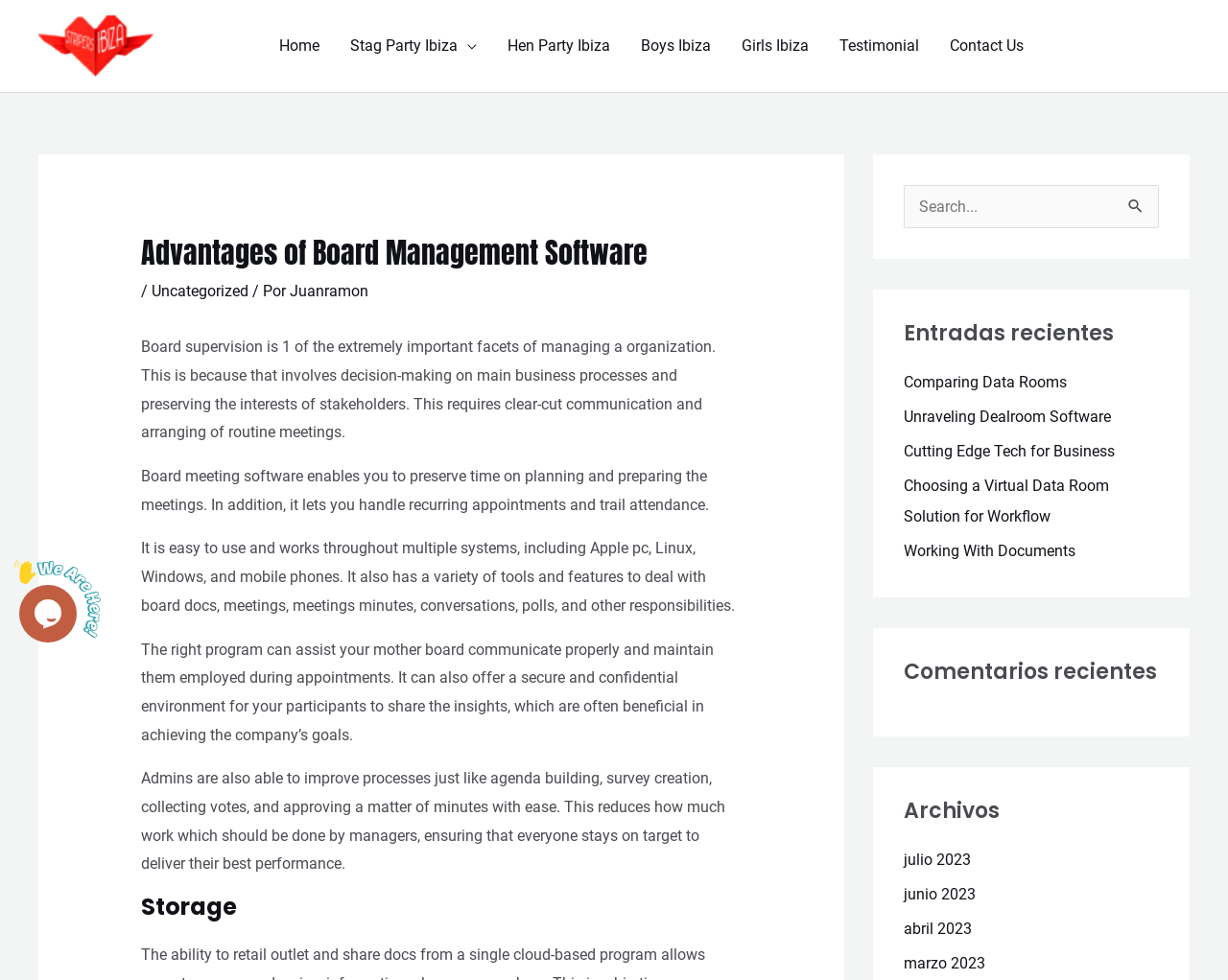Please answer the following question using a single word or phrase: 
What type of content is listed under 'Entradas recientes'?

Recent posts